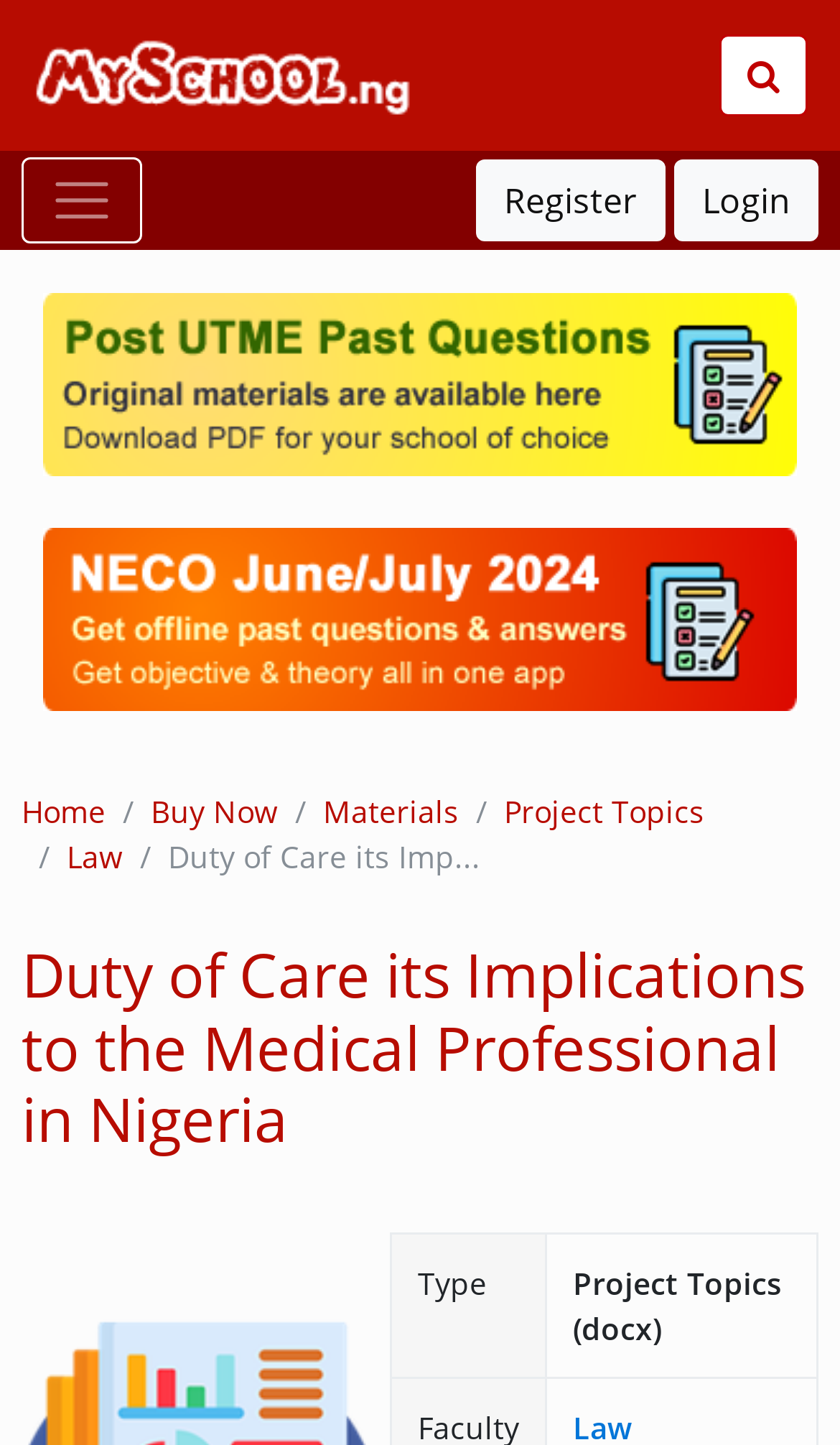Respond to the following query with just one word or a short phrase: 
What is the text of the first link on the webpage?

Post-UTME Past Questions